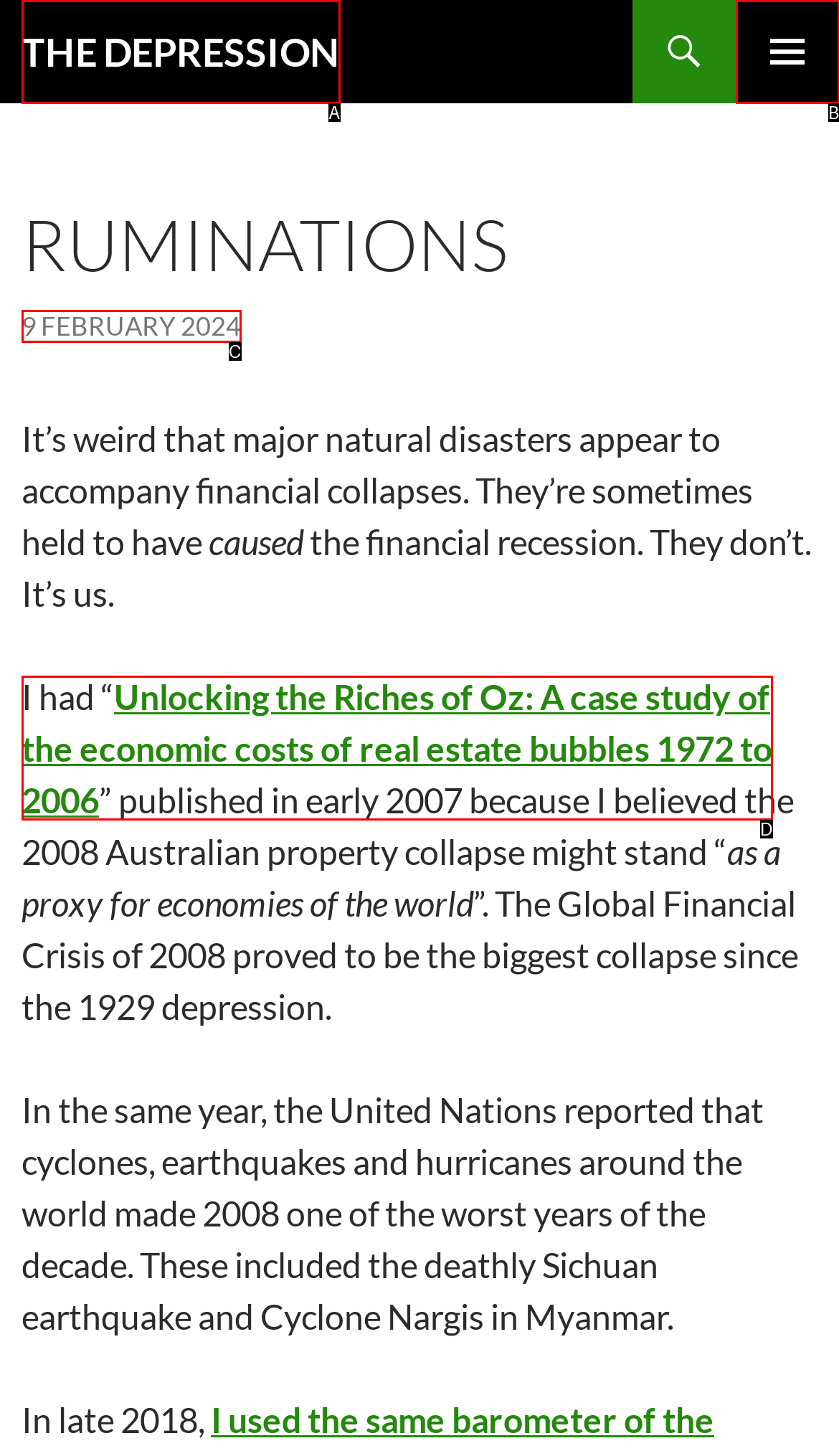Choose the UI element that best aligns with the description: 9 February 2024
Respond with the letter of the chosen option directly.

C